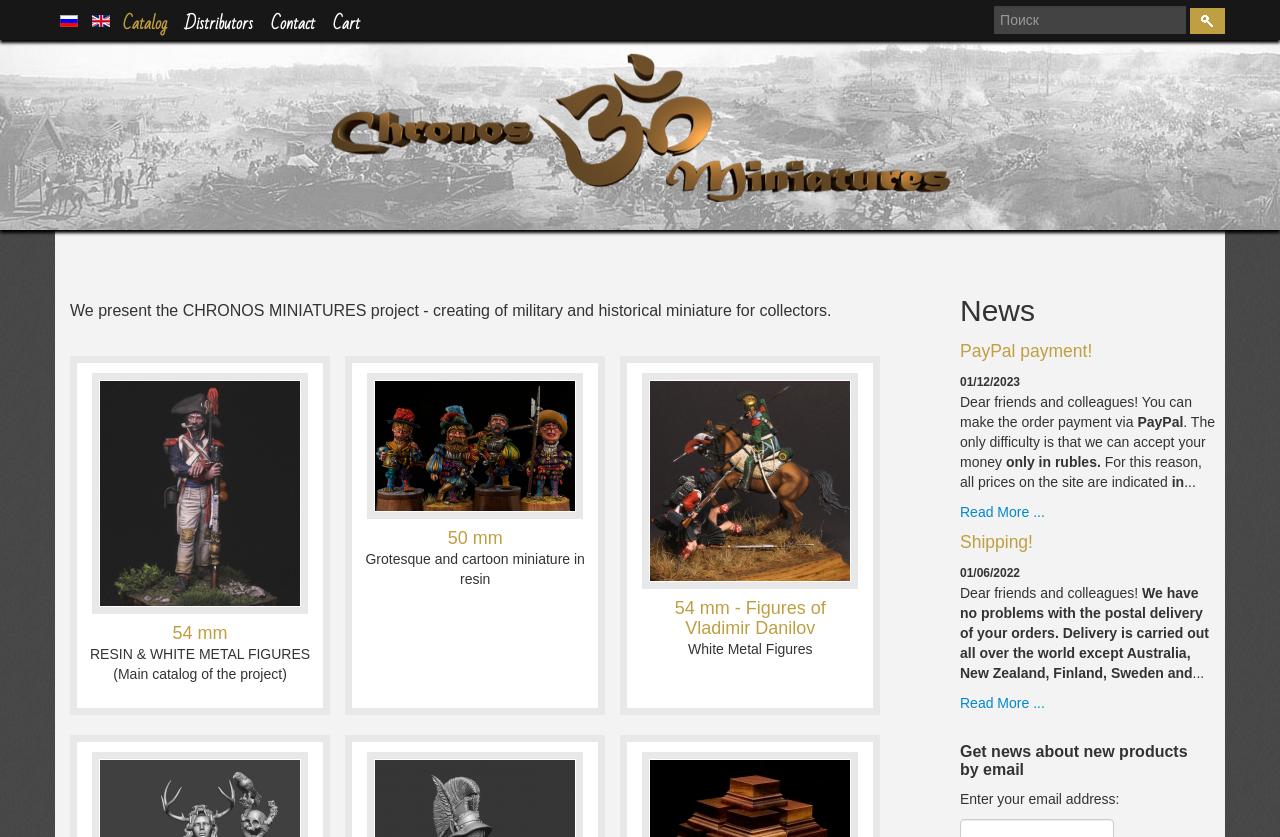Provide your answer to the question using just one word or phrase: What is the main topic of this webpage?

Miniatures